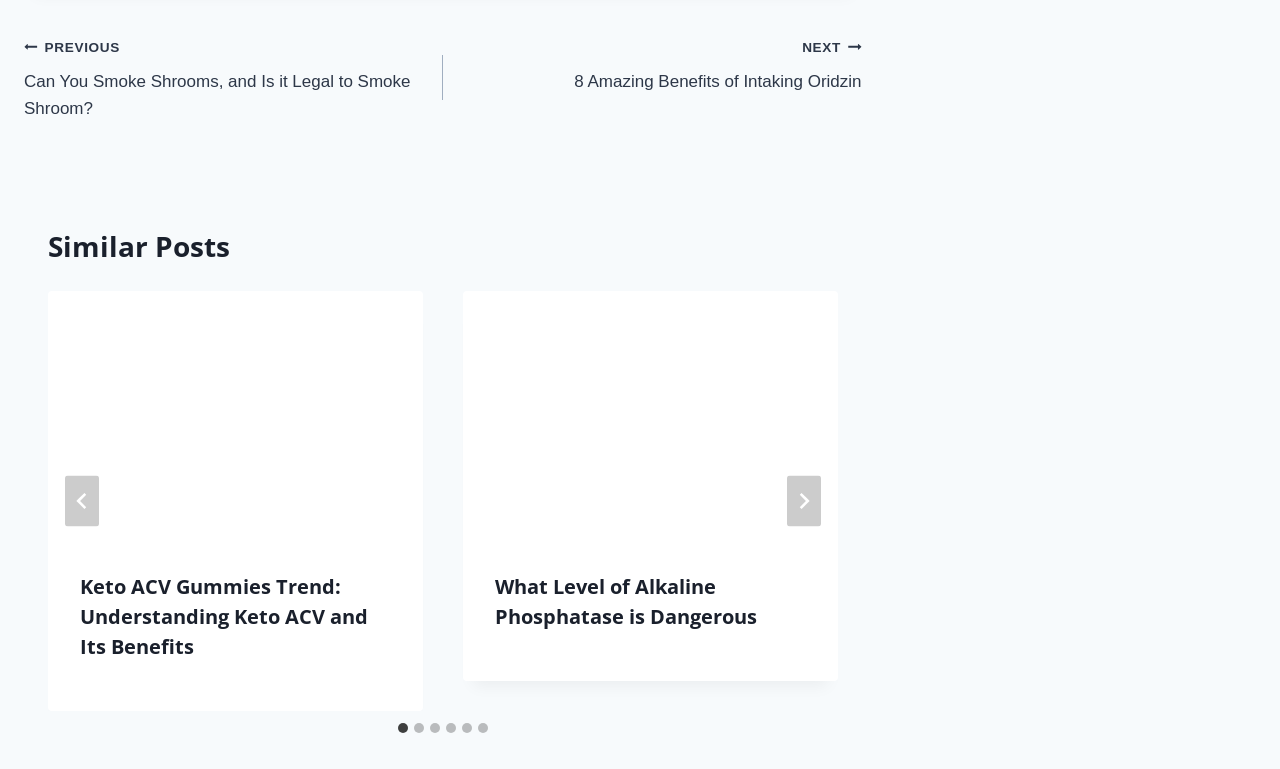Answer the question using only one word or a concise phrase: What is the purpose of the 'NEXT' button?

To navigate to the next post